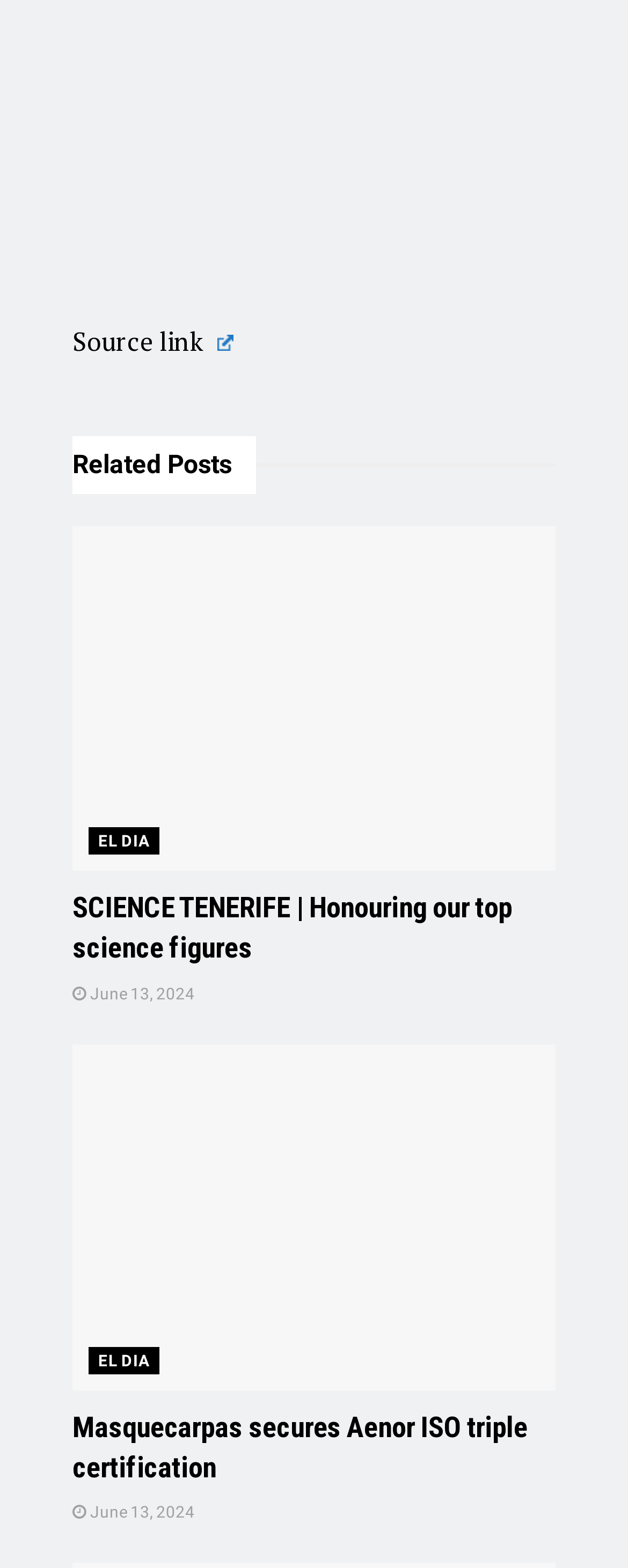Look at the image and give a detailed response to the following question: What is the date of the second article?

I found the date of the second article by looking at the link element with the text ' June 13, 2024' inside the second article element.